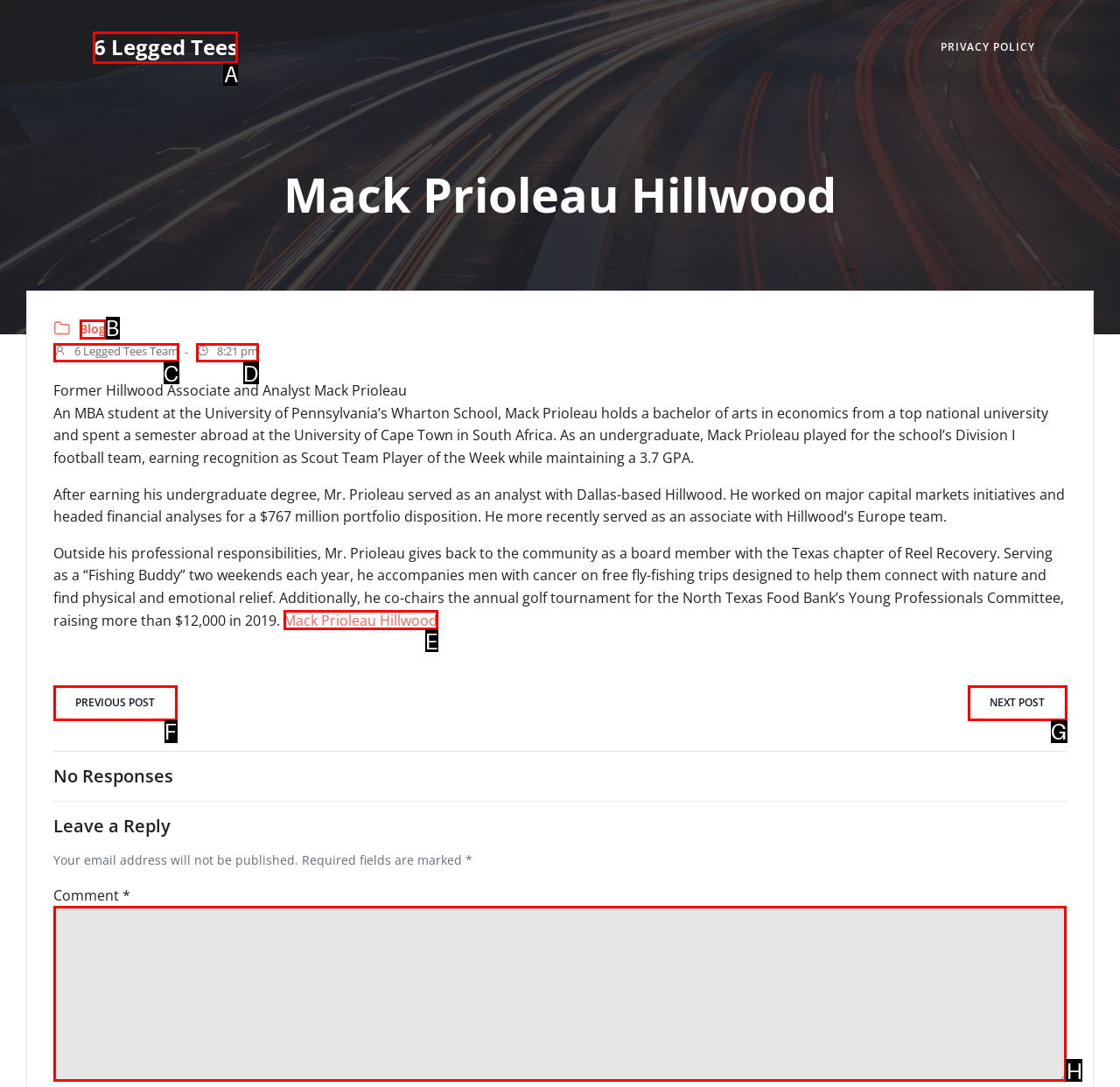Indicate which red-bounded element should be clicked to perform the task: Leave a reply Answer with the letter of the correct option.

H